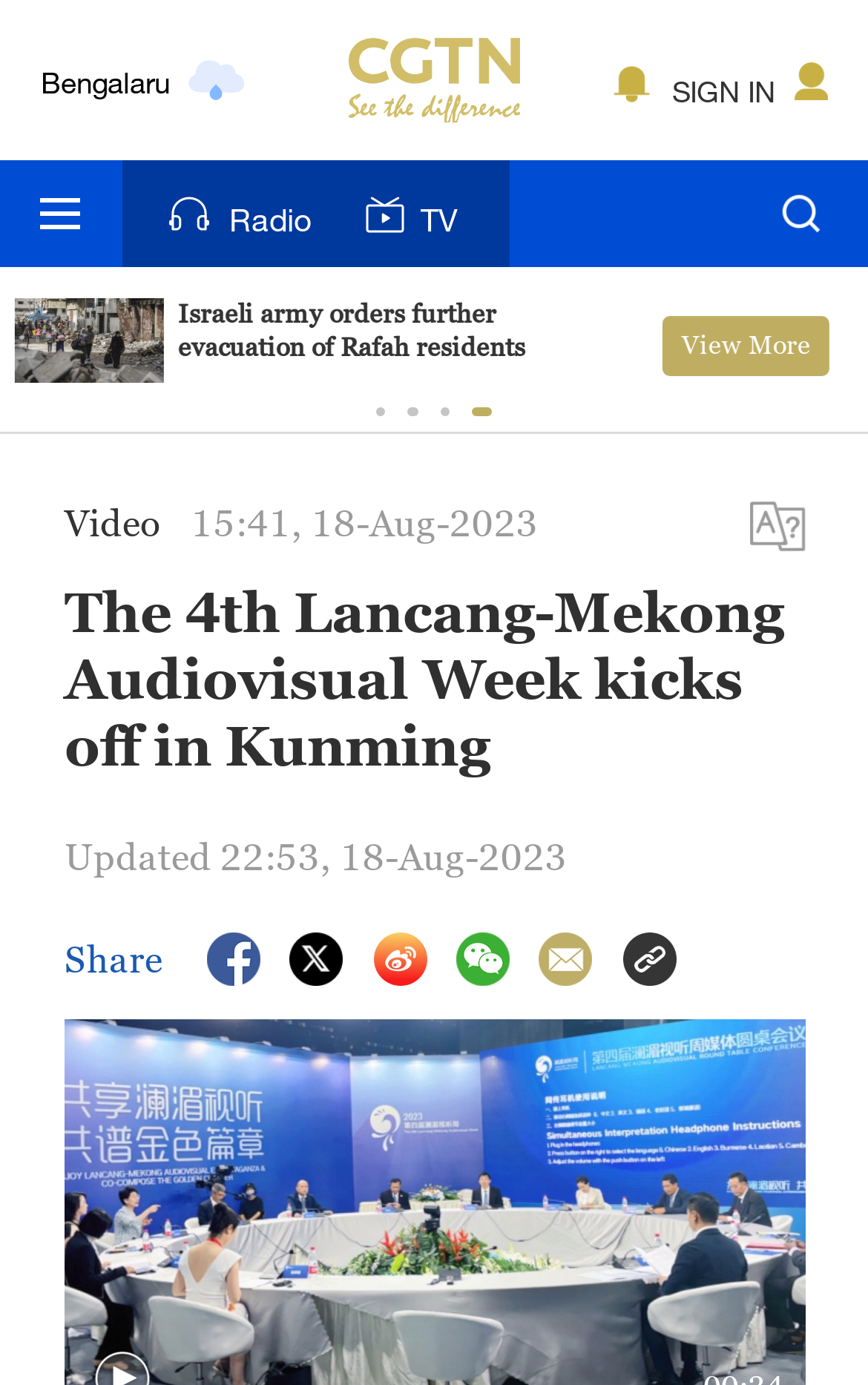Determine the bounding box for the described HTML element: "TV". Ensure the coordinates are four float numbers between 0 and 1 in the format [left, top, right, bottom].

[0.382, 0.116, 0.587, 0.193]